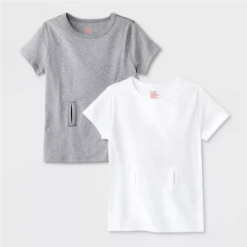Where is the manufacturer of this clothing set located?
Look at the screenshot and give a one-word or phrase answer.

Bangladesh